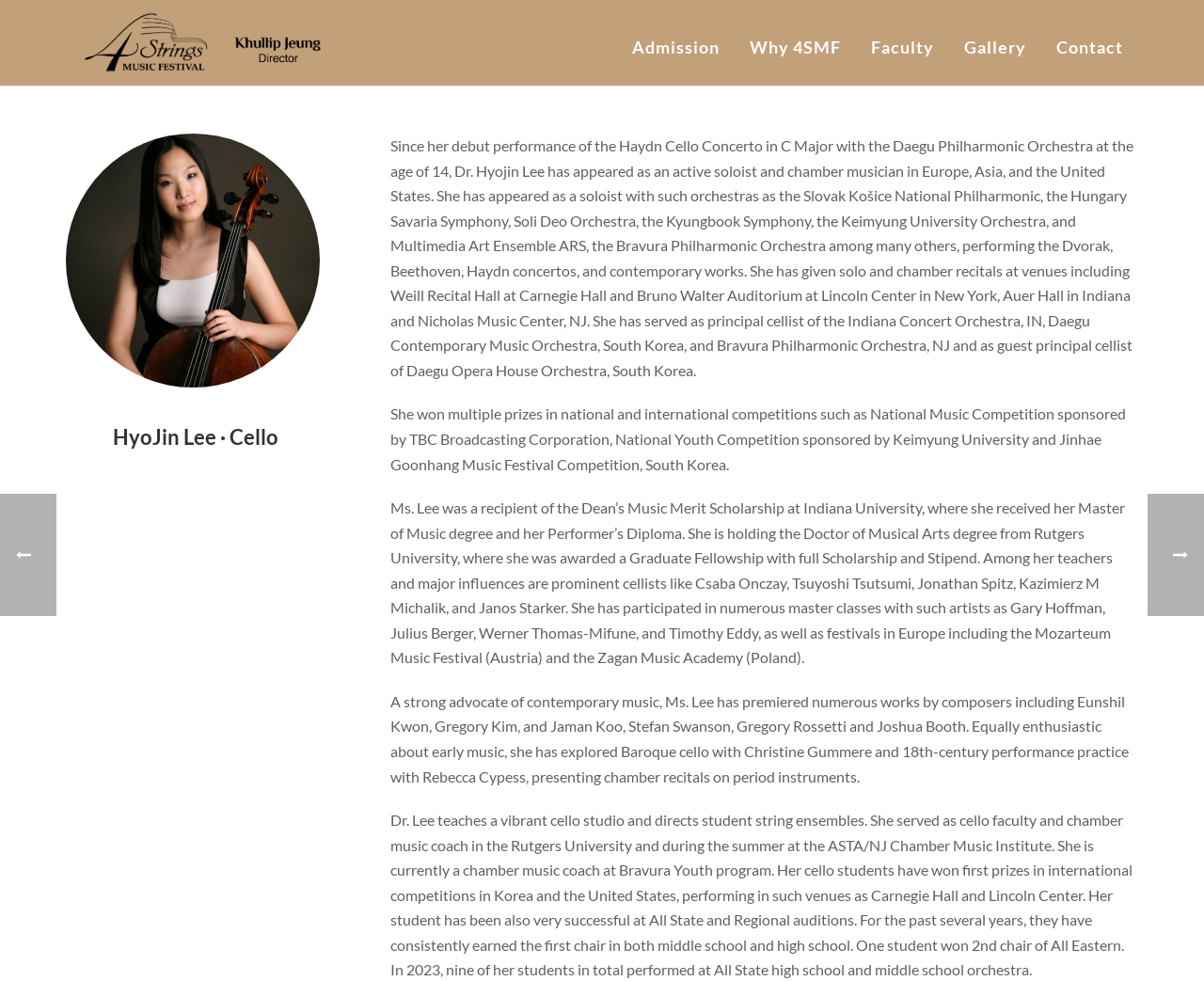Provide a one-word or short-phrase answer to the question:
How many students of Dr. Hyojin Lee performed at All State high school and middle school orchestra in 2023?

Nine